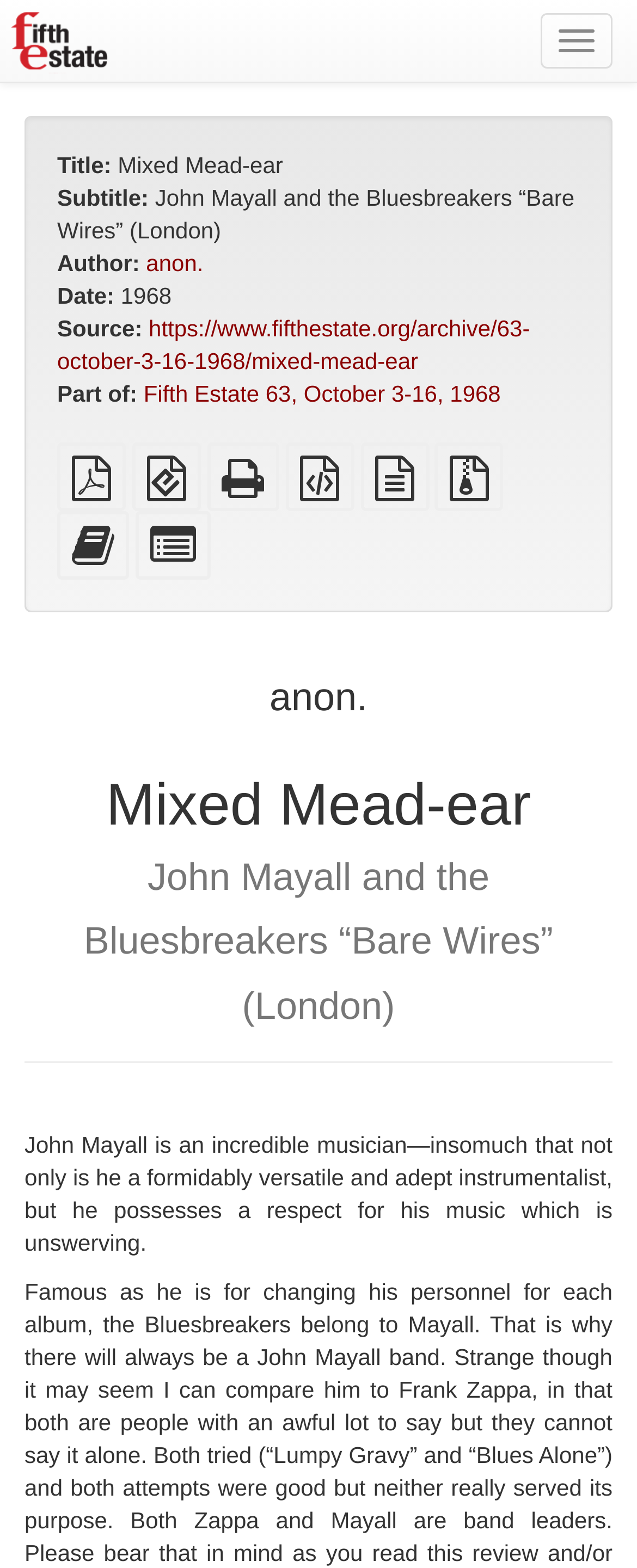Given the element description "Toggle navigation", identify the bounding box of the corresponding UI element.

[0.849, 0.008, 0.962, 0.044]